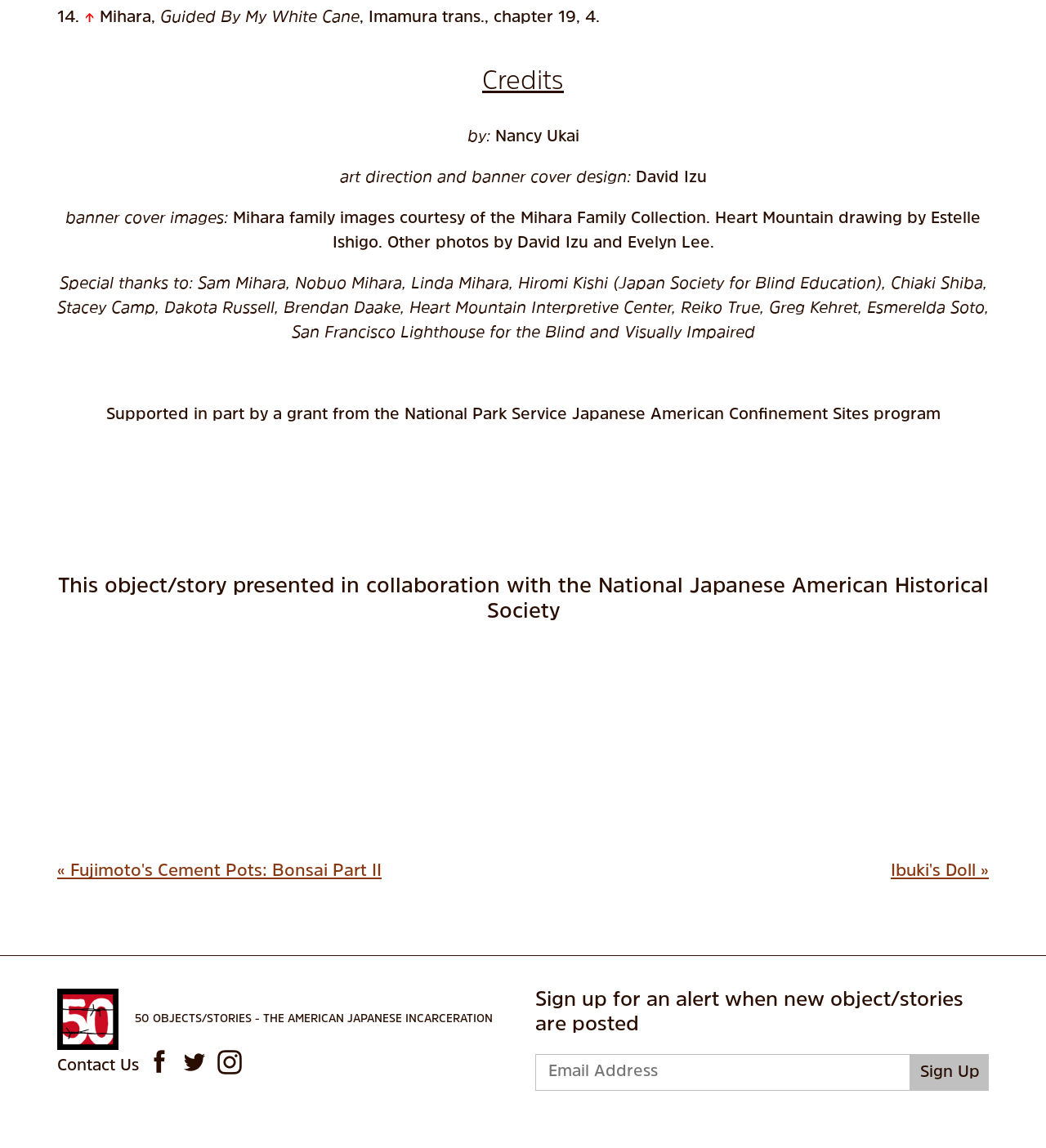Who is the art director and banner cover designer?
Based on the image, give a concise answer in the form of a single word or short phrase.

David Izu